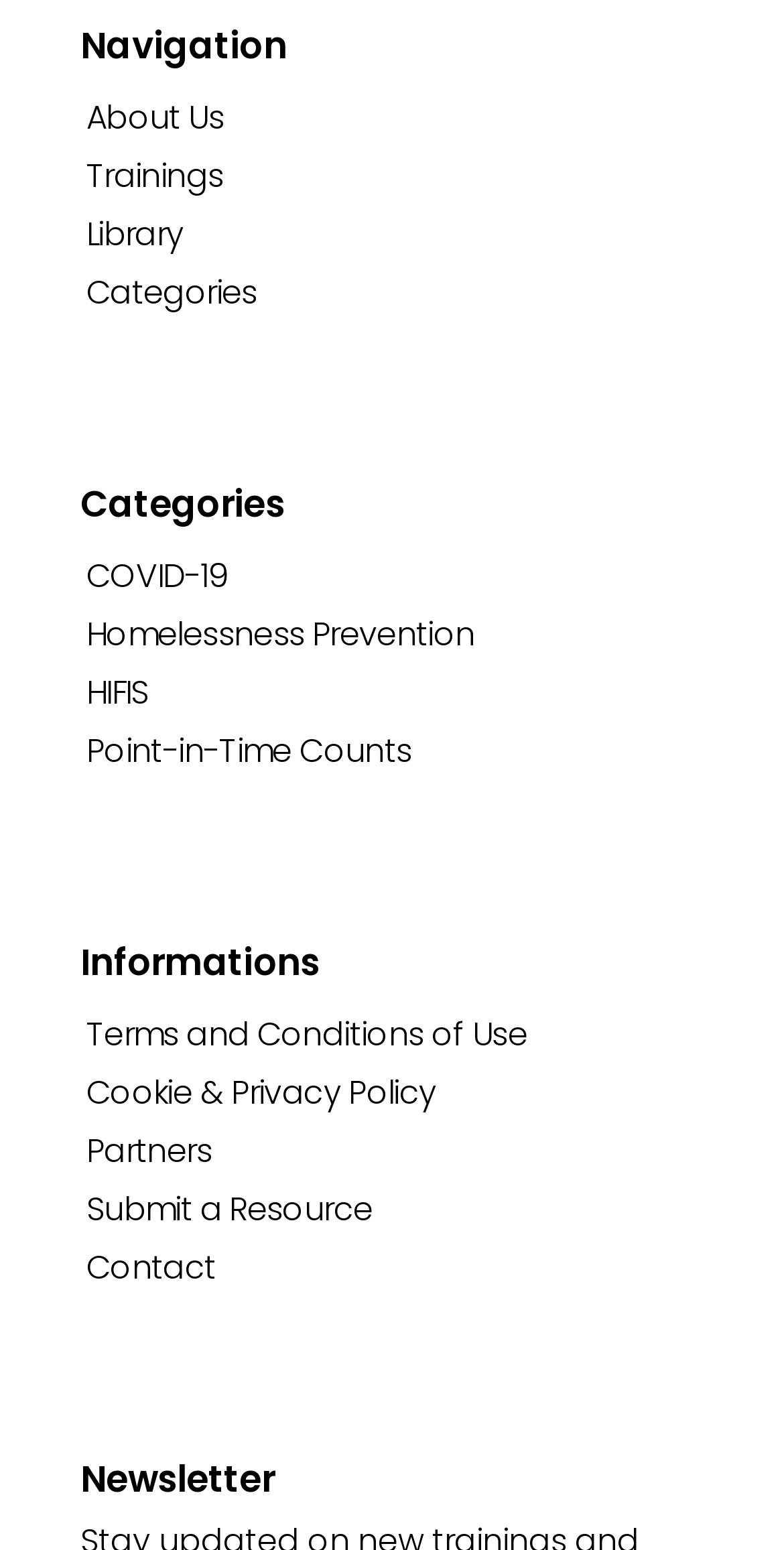Based on the image, give a detailed response to the question: What is the last link in the 'Informations' section?

I looked at the links under the 'Informations' heading and found that the last link is 'Contact', which is located at the bottom of the section.